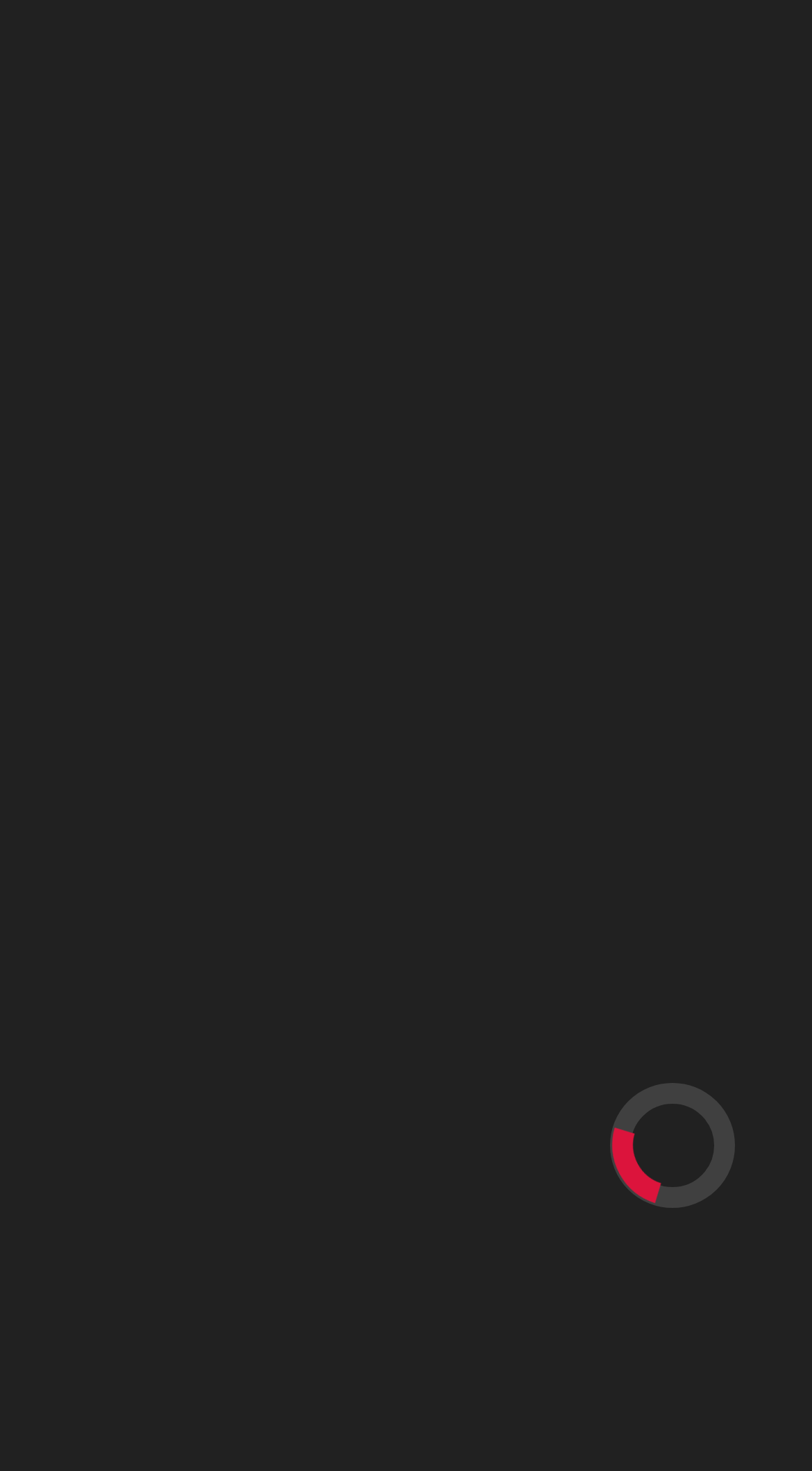Identify the bounding box for the UI element described as: "Sports". Ensure the coordinates are four float numbers between 0 and 1, formatted as [left, top, right, bottom].

[0.252, 0.612, 0.373, 0.635]